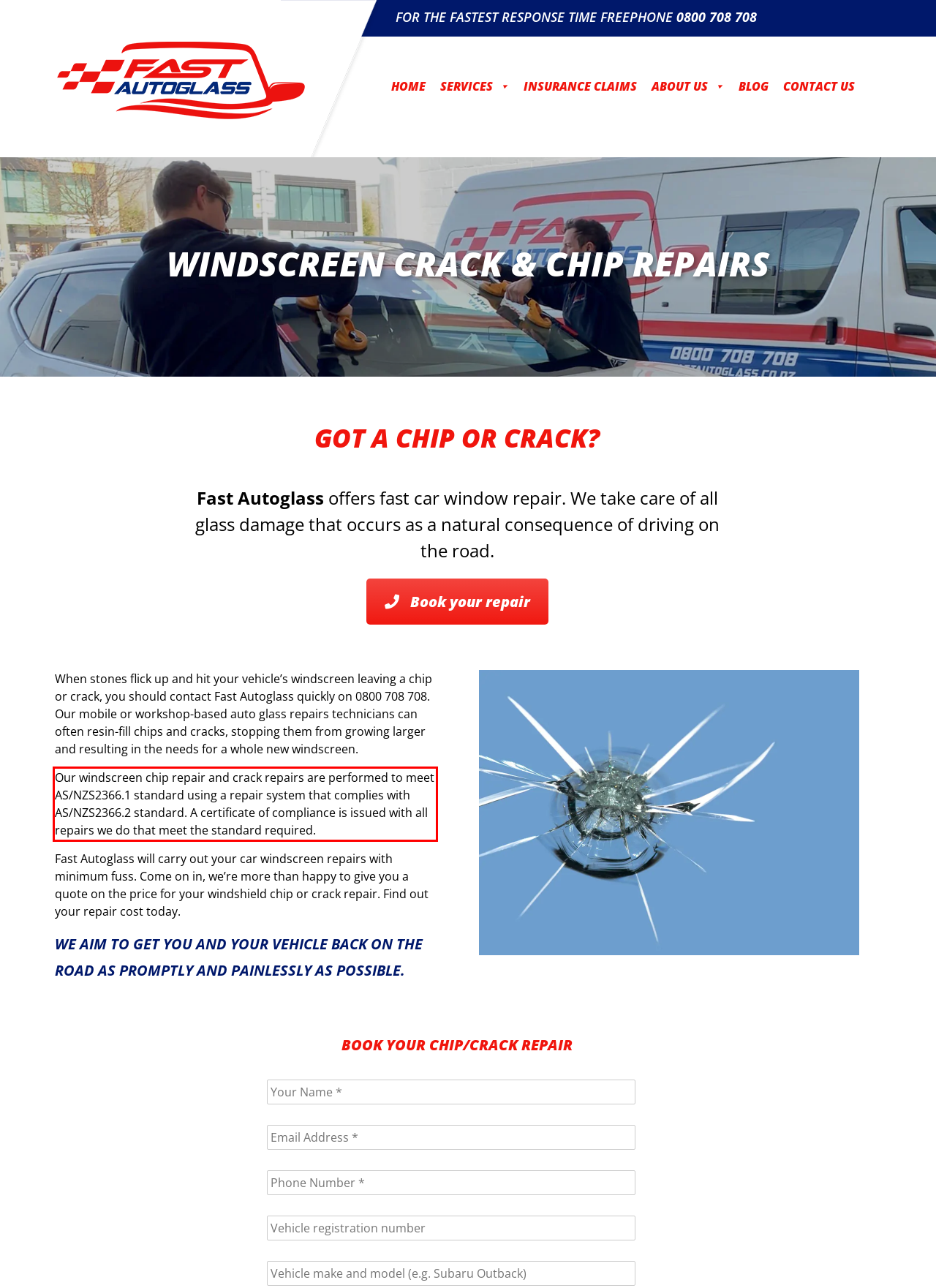You have a screenshot of a webpage with a red bounding box. Use OCR to generate the text contained within this red rectangle.

Our windscreen chip repair and crack repairs are performed to meet AS/NZS2366.1 standard using a repair system that complies with AS/NZS2366.2 standard. A certificate of compliance is issued with all repairs we do that meet the standard required.